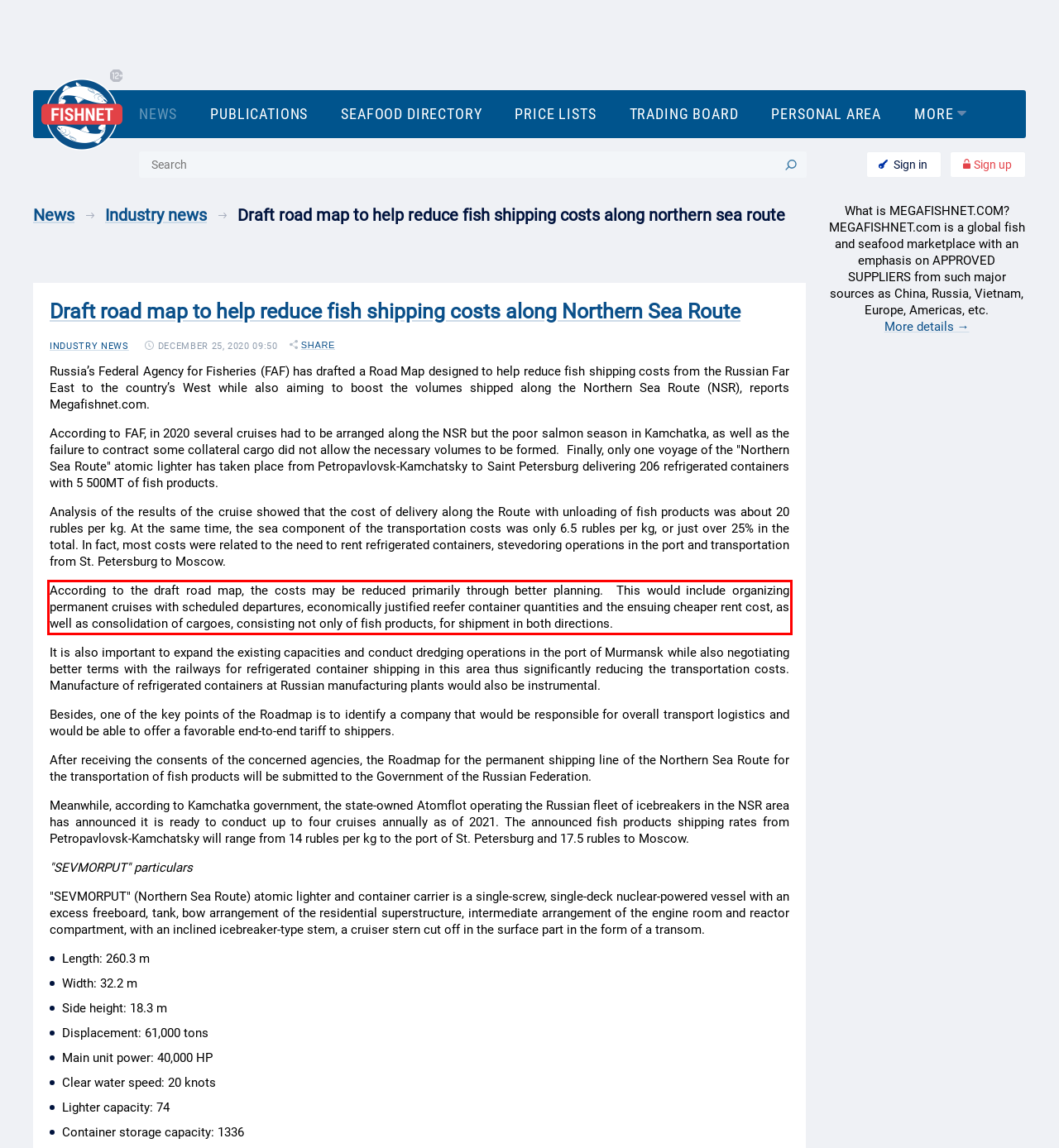Review the screenshot of the webpage and recognize the text inside the red rectangle bounding box. Provide the extracted text content.

According to the draft road map, the costs may be reduced primarily through better planning. This would include organizing permanent cruises with scheduled departures, economically justified reefer container quantities and the ensuing cheaper rent cost, as well as consolidation of cargoes, consisting not only of fish products, for shipment in both directions.